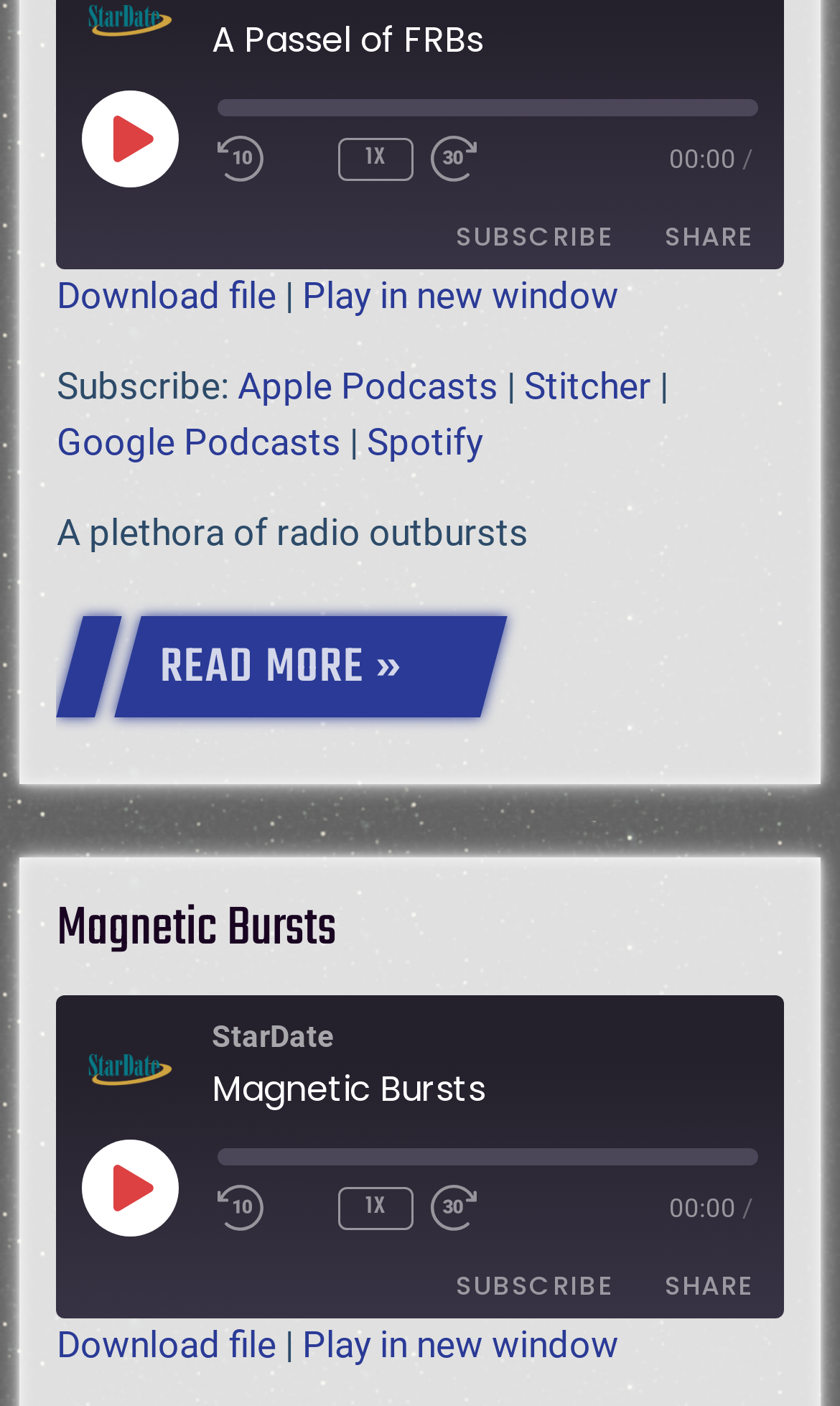Please determine the bounding box coordinates of the element to click on in order to accomplish the following task: "Browse 2019 archives". Ensure the coordinates are four float numbers ranging from 0 to 1, i.e., [left, top, right, bottom].

None